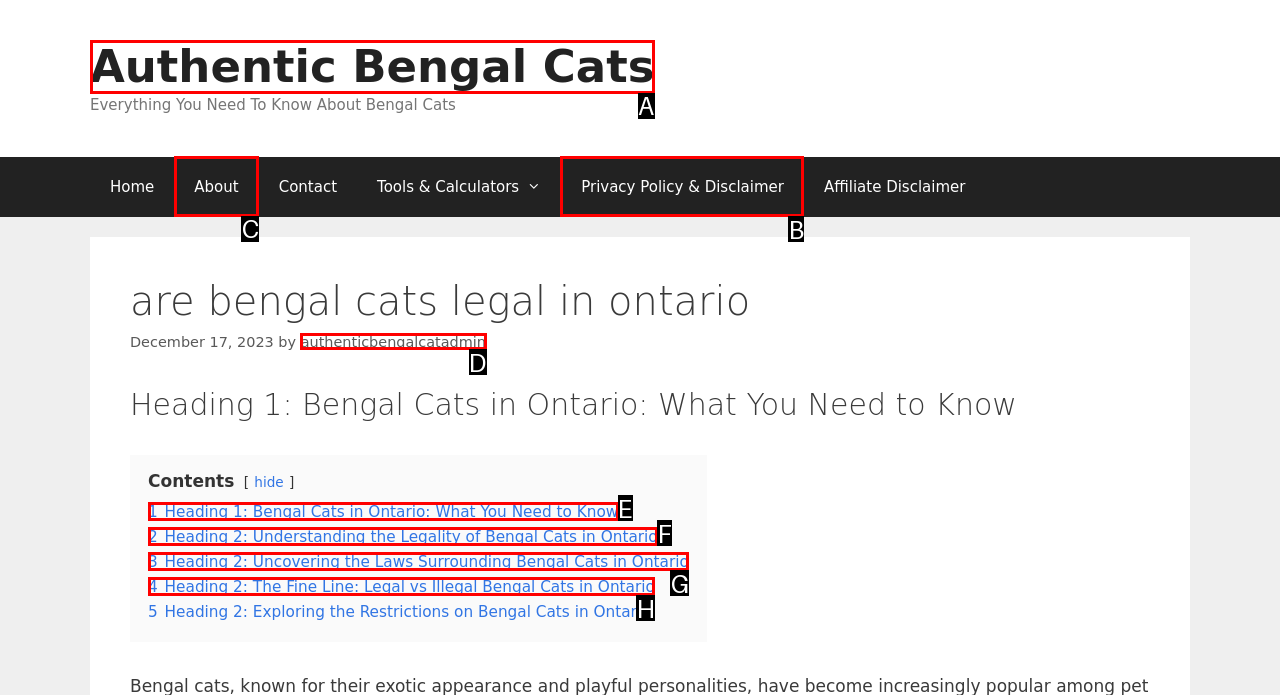Which option should you click on to fulfill this task: view the privacy policy? Answer with the letter of the correct choice.

B